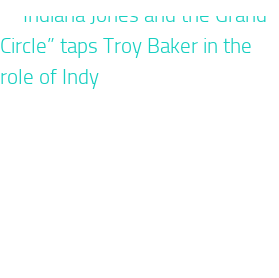What is the significance of the image in the article?
Answer the question based on the image using a single word or a brief phrase.

To attract readers' attention